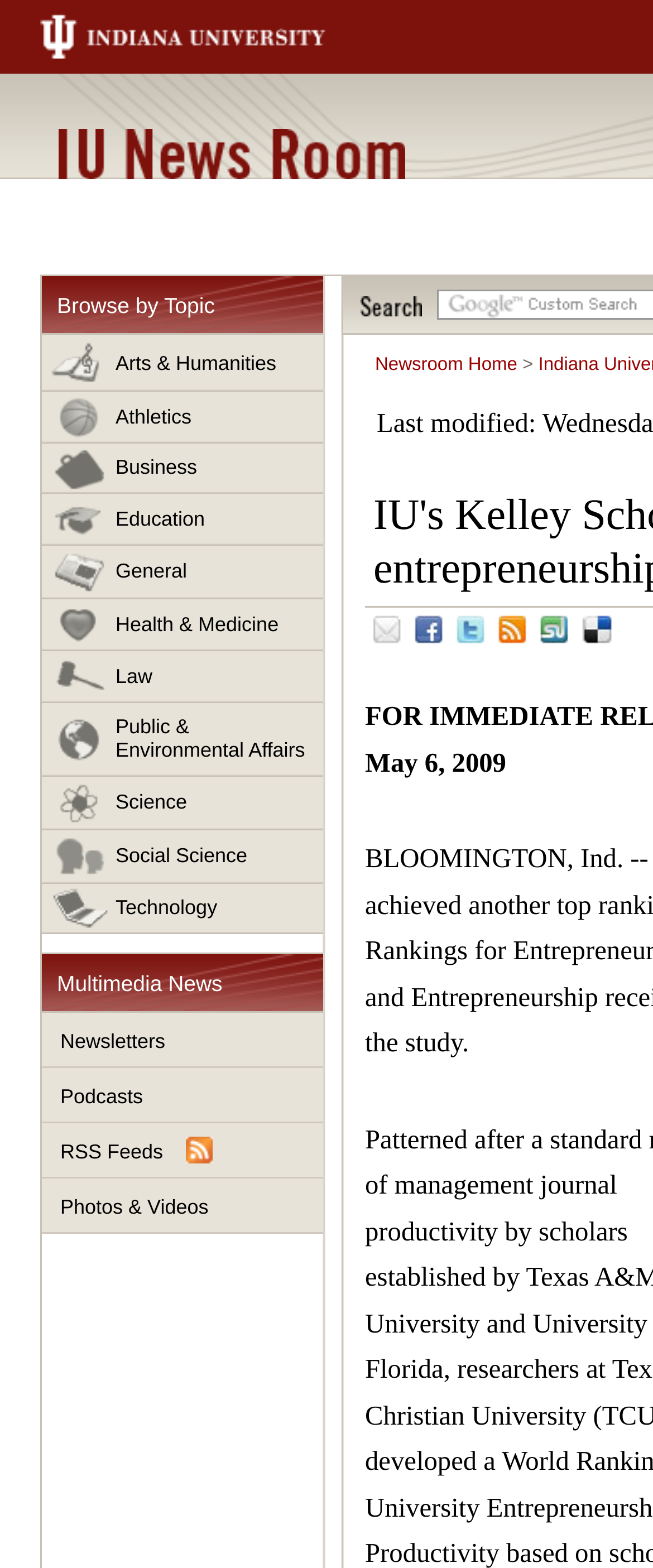Pinpoint the bounding box coordinates of the clickable area necessary to execute the following instruction: "View Moderator ★'s profile". The coordinates should be given as four float numbers between 0 and 1, namely [left, top, right, bottom].

None